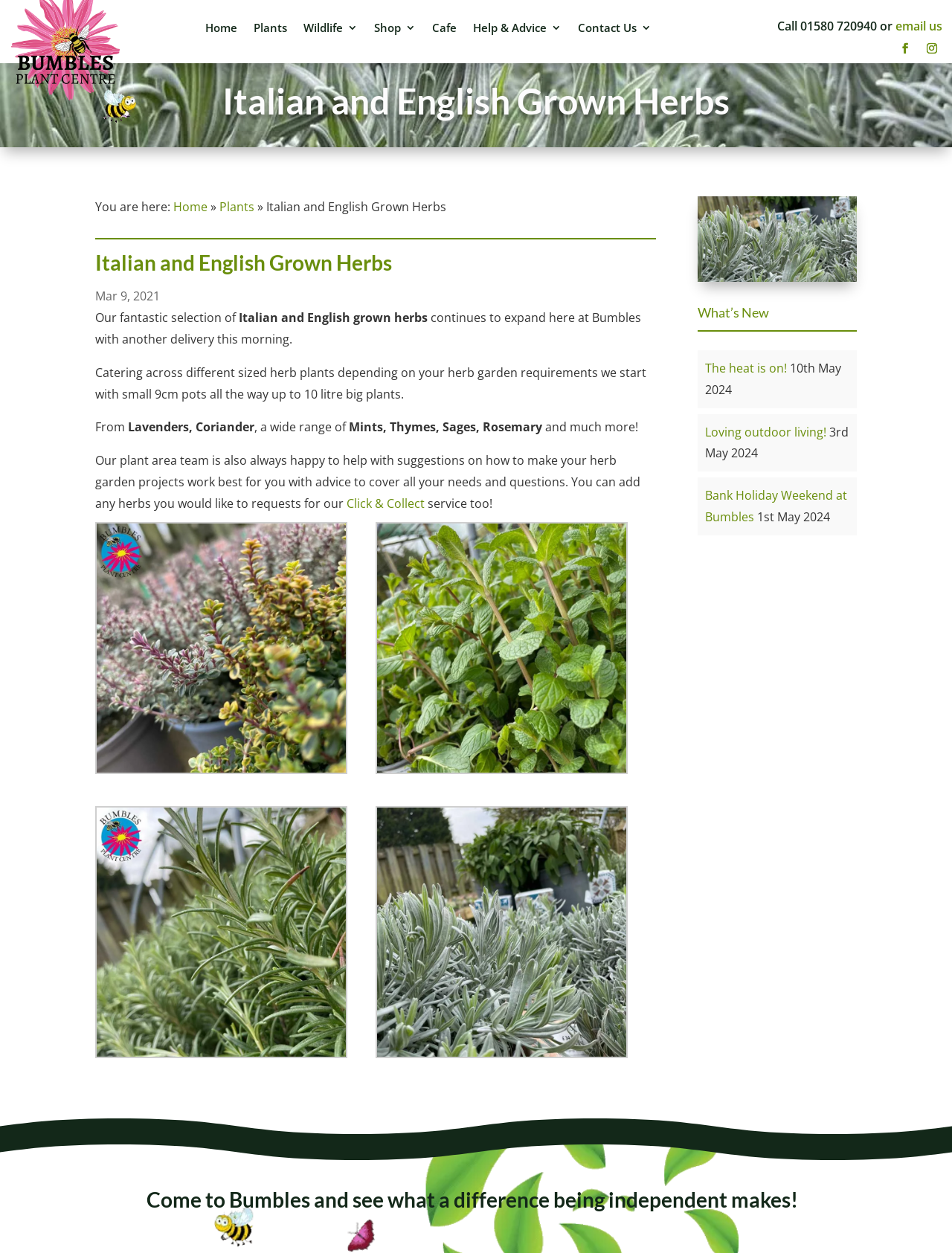Locate the bounding box of the user interface element based on this description: "Plants".

[0.267, 0.014, 0.302, 0.035]